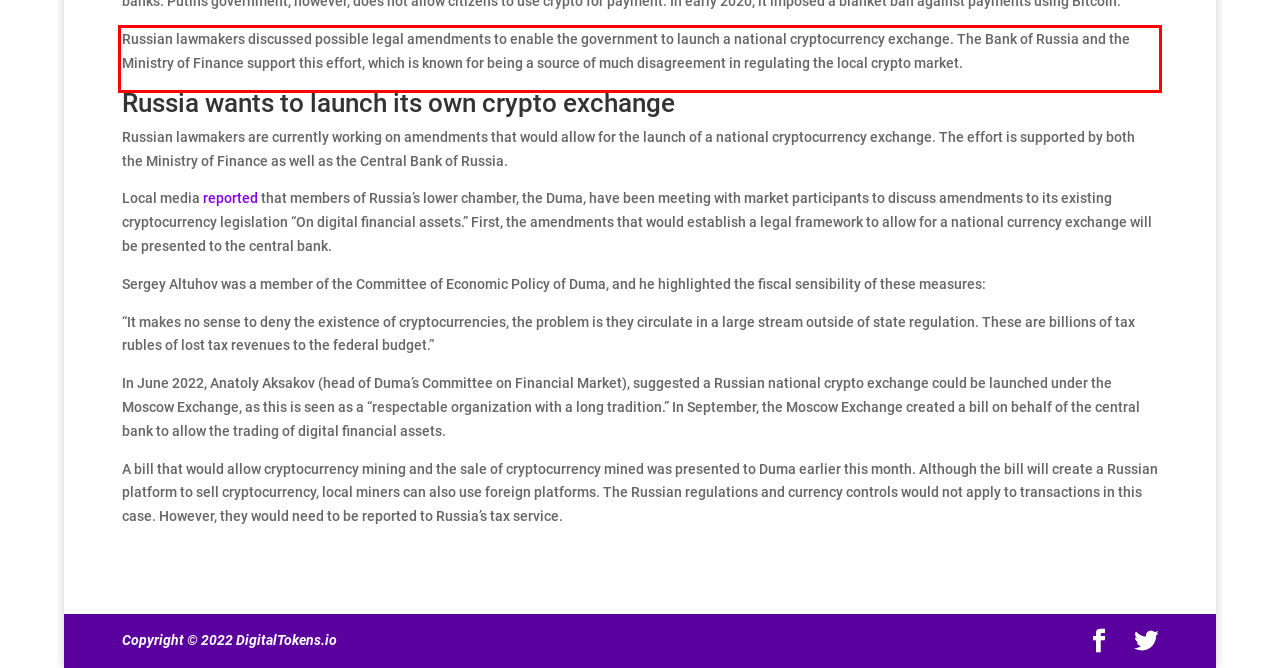Please examine the screenshot of the webpage and read the text present within the red rectangle bounding box.

Russian lawmakers discussed possible legal amendments to enable the government to launch a national cryptocurrency exchange. The Bank of Russia and the Ministry of Finance support this effort, which is known for being a source of much disagreement in regulating the local crypto market.